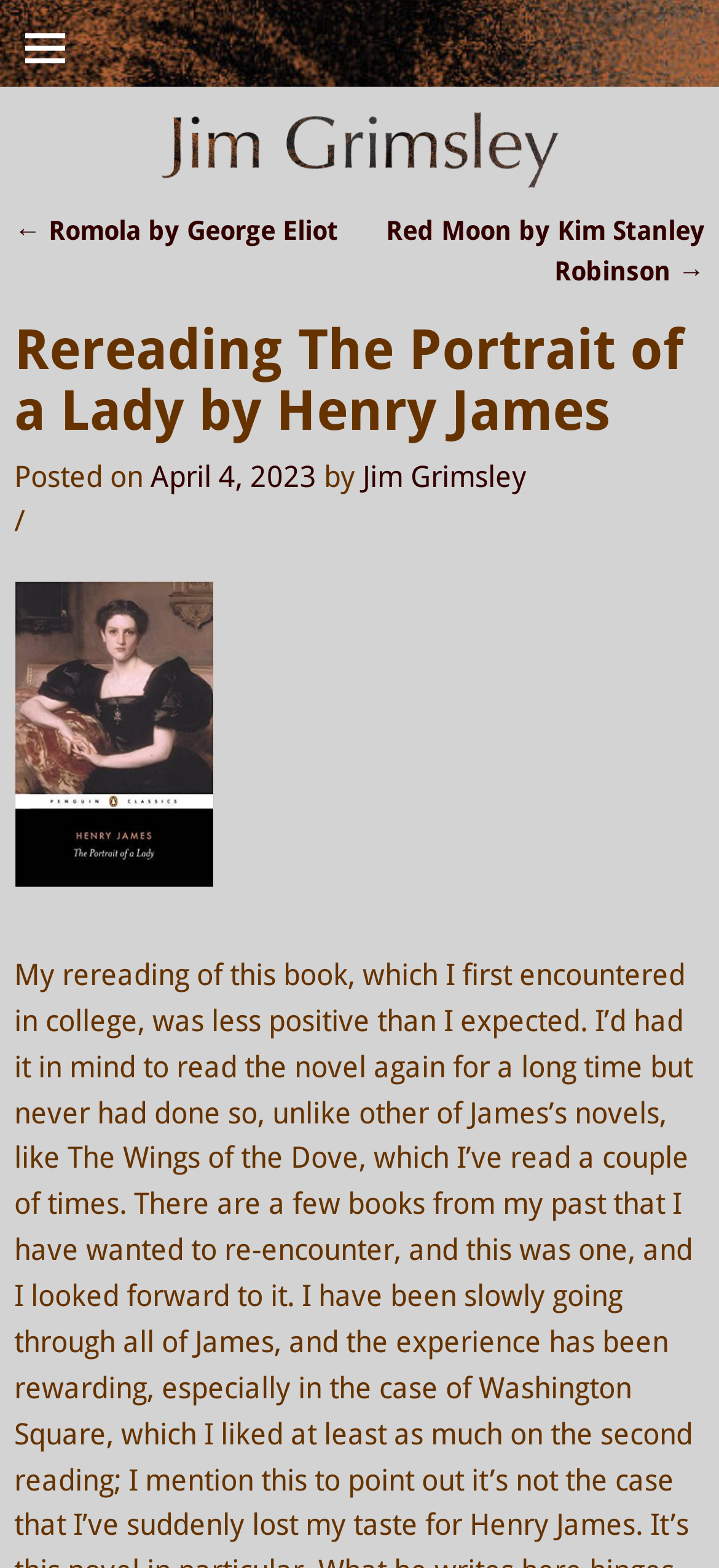Please predict the bounding box coordinates (top-left x, top-left y, bottom-right x, bottom-right y) for the UI element in the screenshot that fits the description: ← Romola by George Eliot

[0.02, 0.137, 0.47, 0.156]